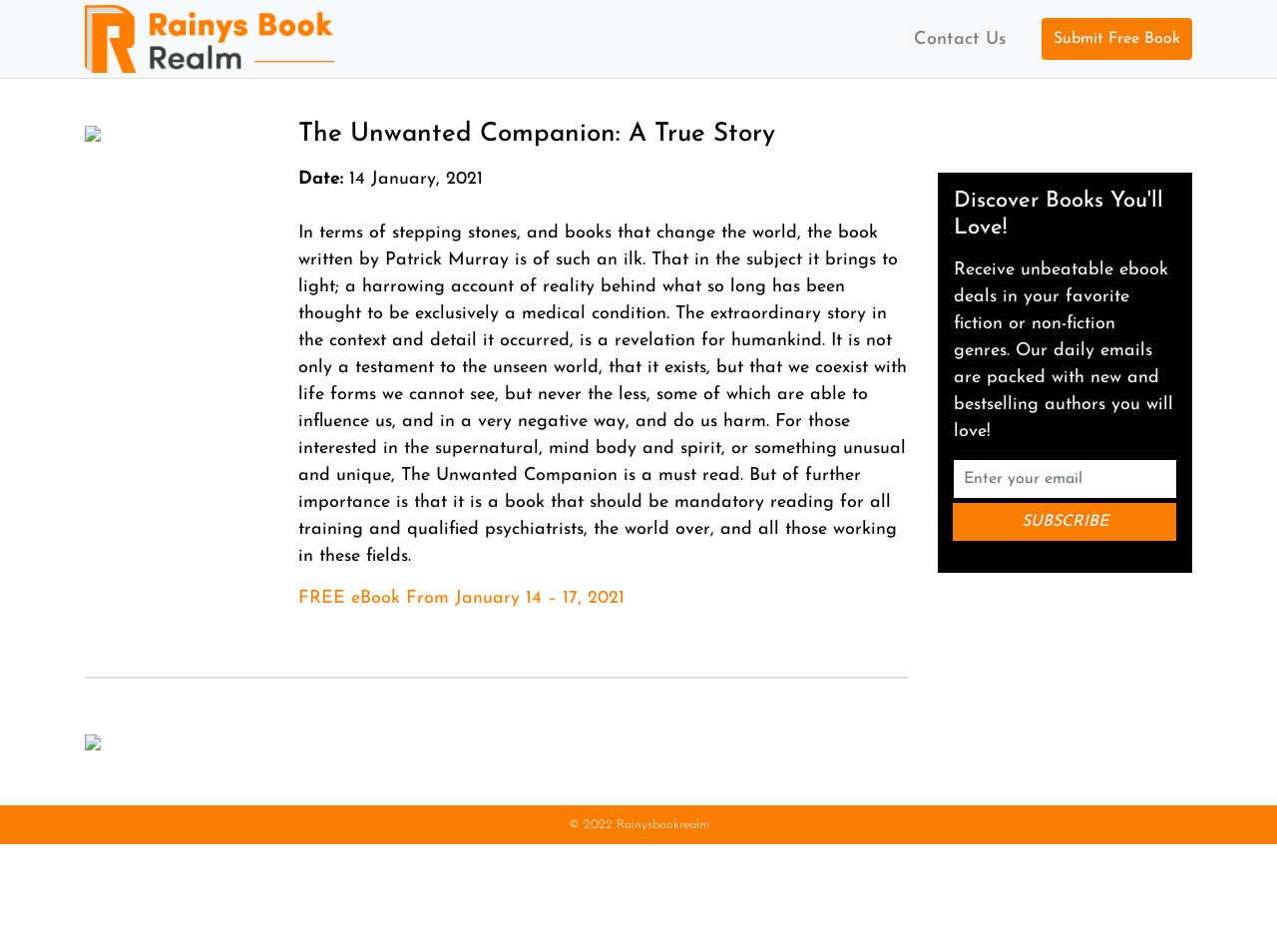What is the date of the book's promotion?
Using the image, provide a detailed and thorough answer to the question.

The date of the book's promotion can be found in the static text element with the text '14 January, 2021'. This element is located near the heading element with the book's title, suggesting that it is related to the book's promotion.